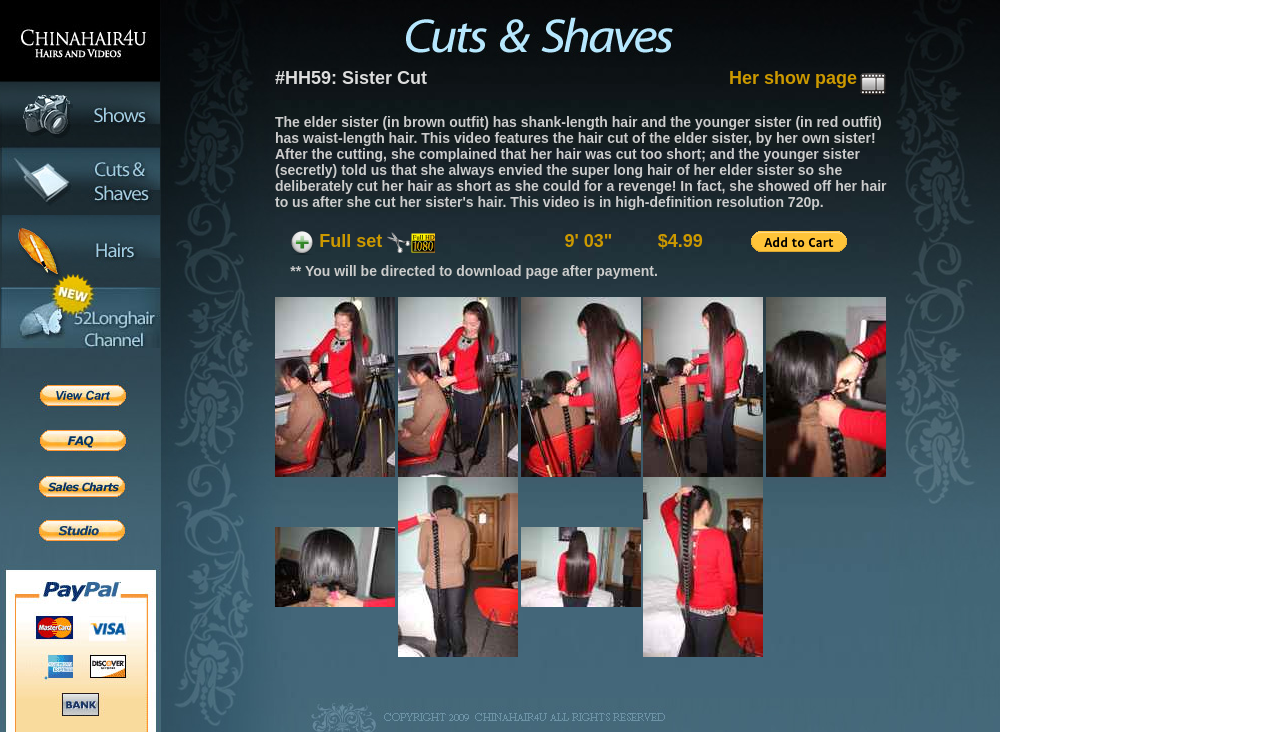From the webpage screenshot, identify the region described by parent_node: Her show page. Provide the bounding box coordinates as (top-left x, top-left y, bottom-right x, bottom-right y), with each value being a floating point number between 0 and 1.

[0.67, 0.093, 0.695, 0.12]